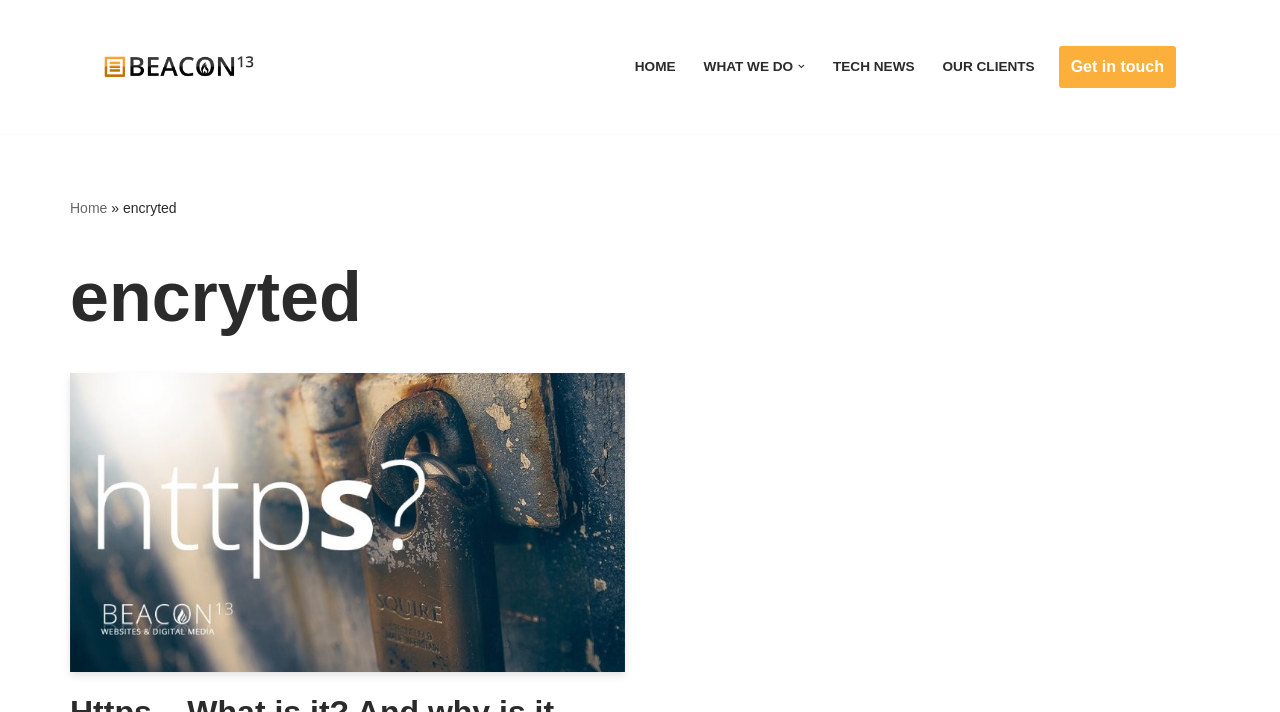What is the purpose of the 'Open Submenu' button?
Please provide a detailed answer to the question.

The 'Open Submenu' button is located next to the 'WHAT WE DO' menu item, and its purpose is to open a submenu when clicked.